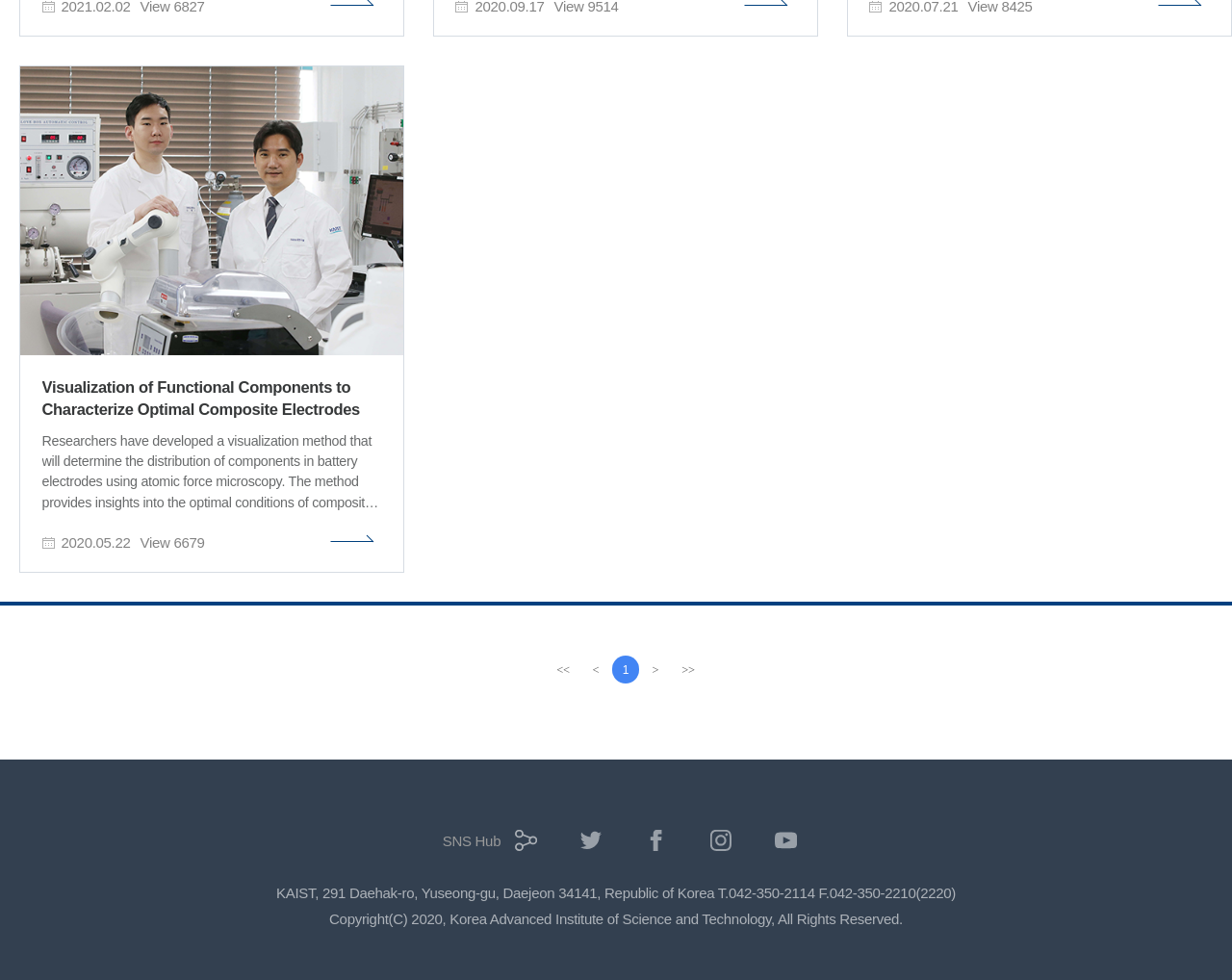Indicate the bounding box coordinates of the element that must be clicked to execute the instruction: "Go to the first page". The coordinates should be given as four float numbers between 0 and 1, i.e., [left, top, right, bottom].

[0.445, 0.669, 0.468, 0.698]